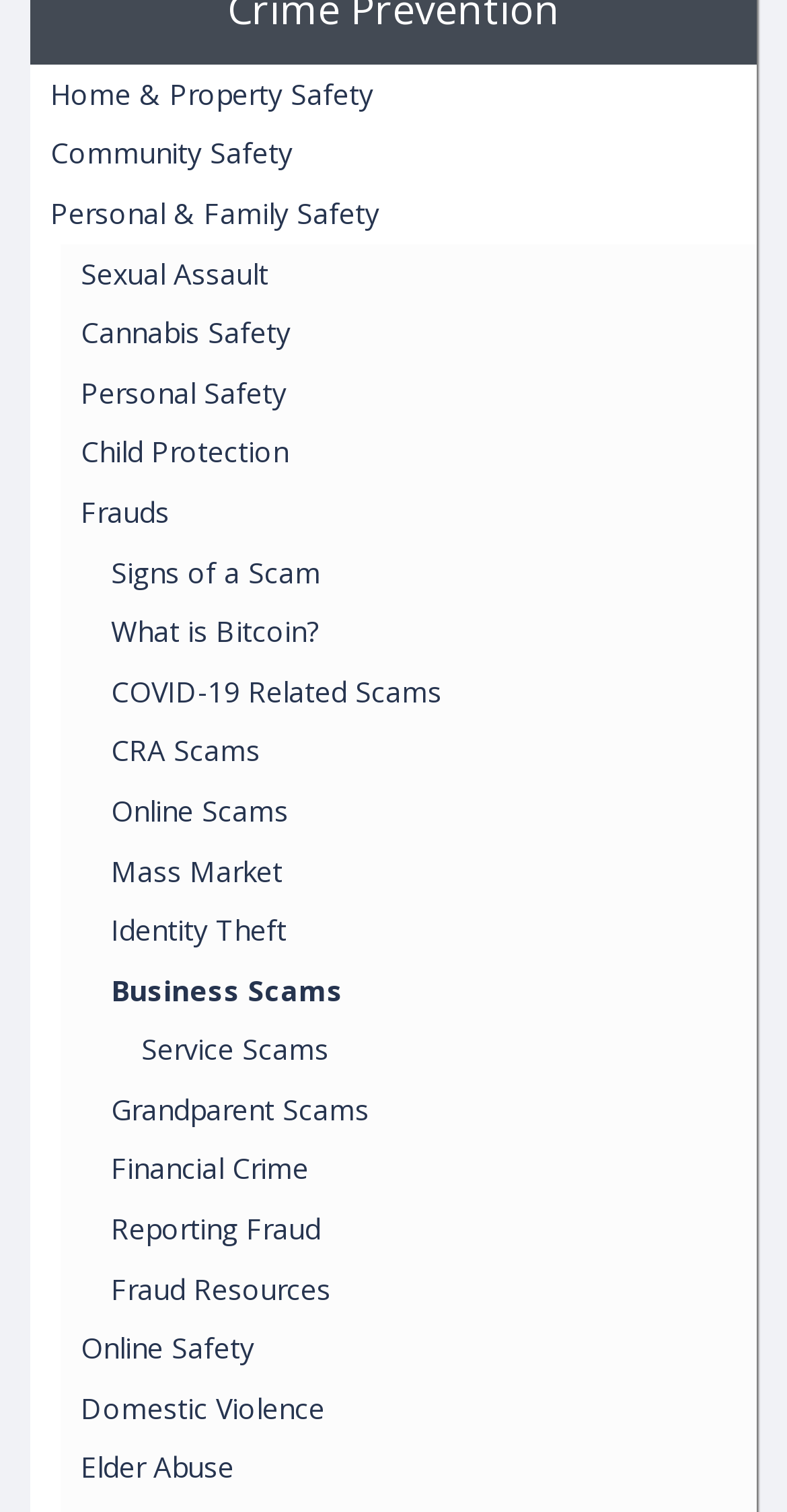Identify the bounding box for the UI element specified in this description: "A-Z index". The coordinates must be four float numbers between 0 and 1, formatted as [left, top, right, bottom].

None